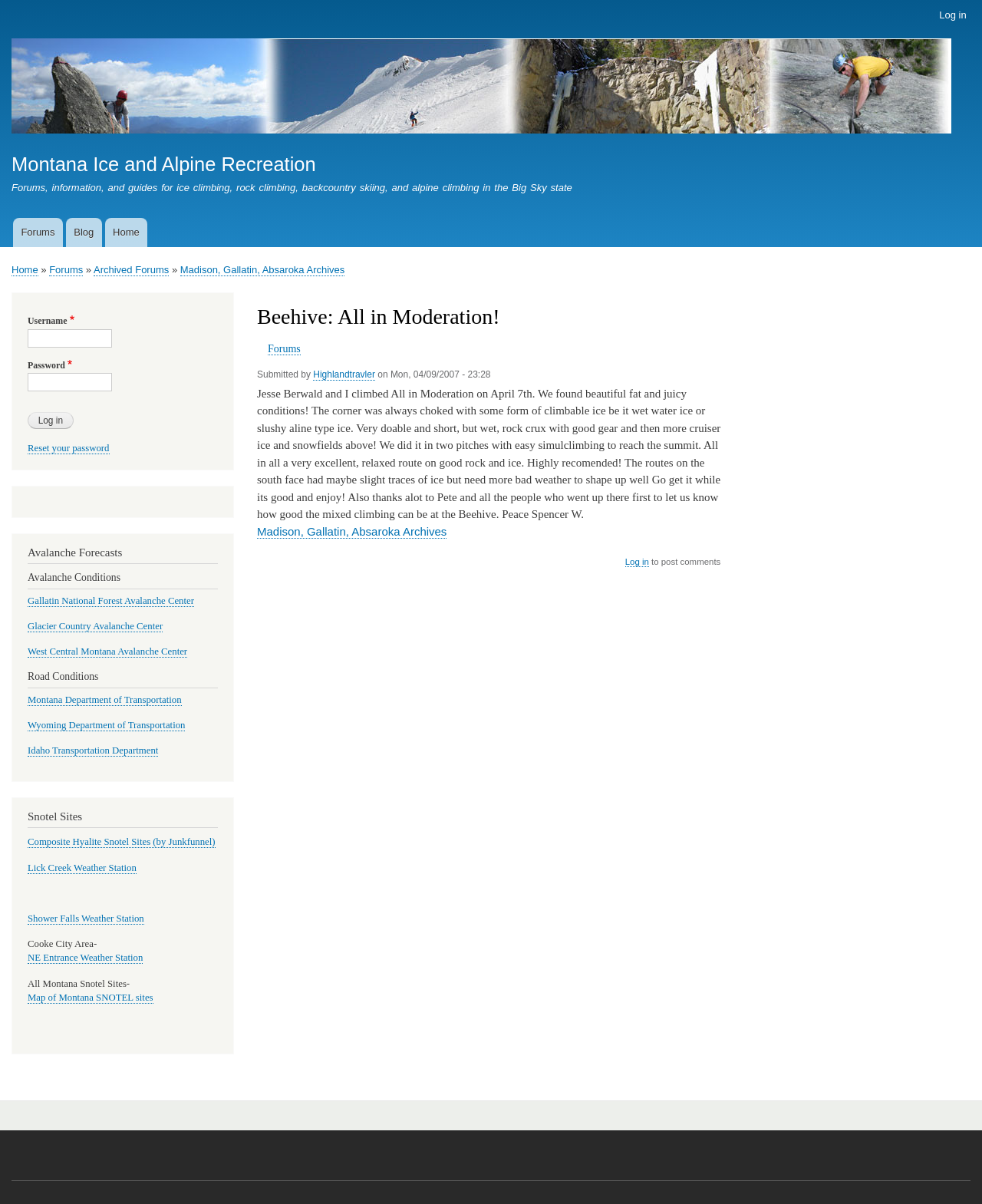What is the name of the route described in the article?
Make sure to answer the question with a detailed and comprehensive explanation.

The article on the webpage describes a climbing route called 'All in Moderation' which was climbed by Jesse Berwald and the author on April 7th. The article provides details about the route, including its conditions and the authors' experience.